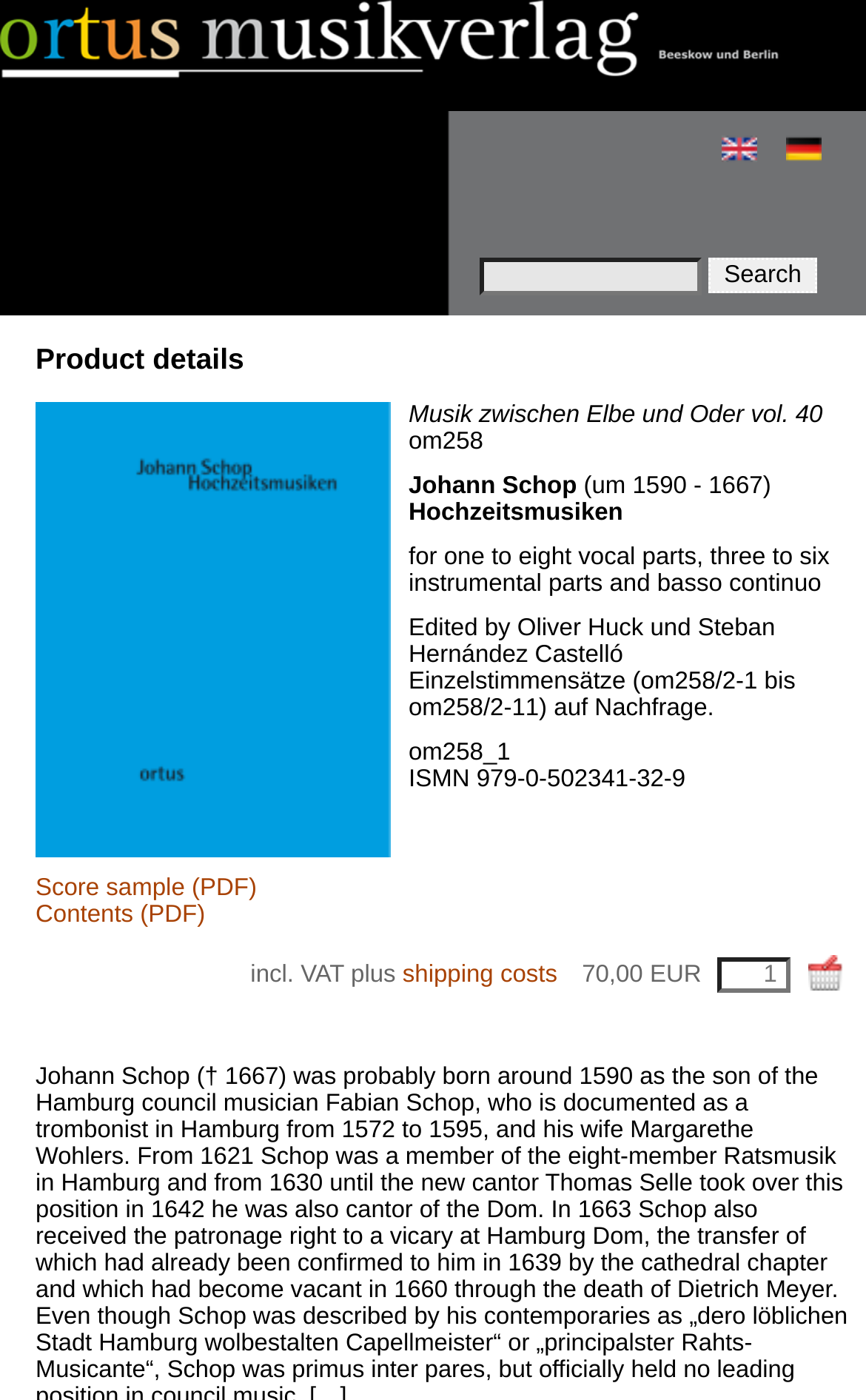Please answer the following question using a single word or phrase: 
What is the ISMN of the composition?

979-0-502341-32-9